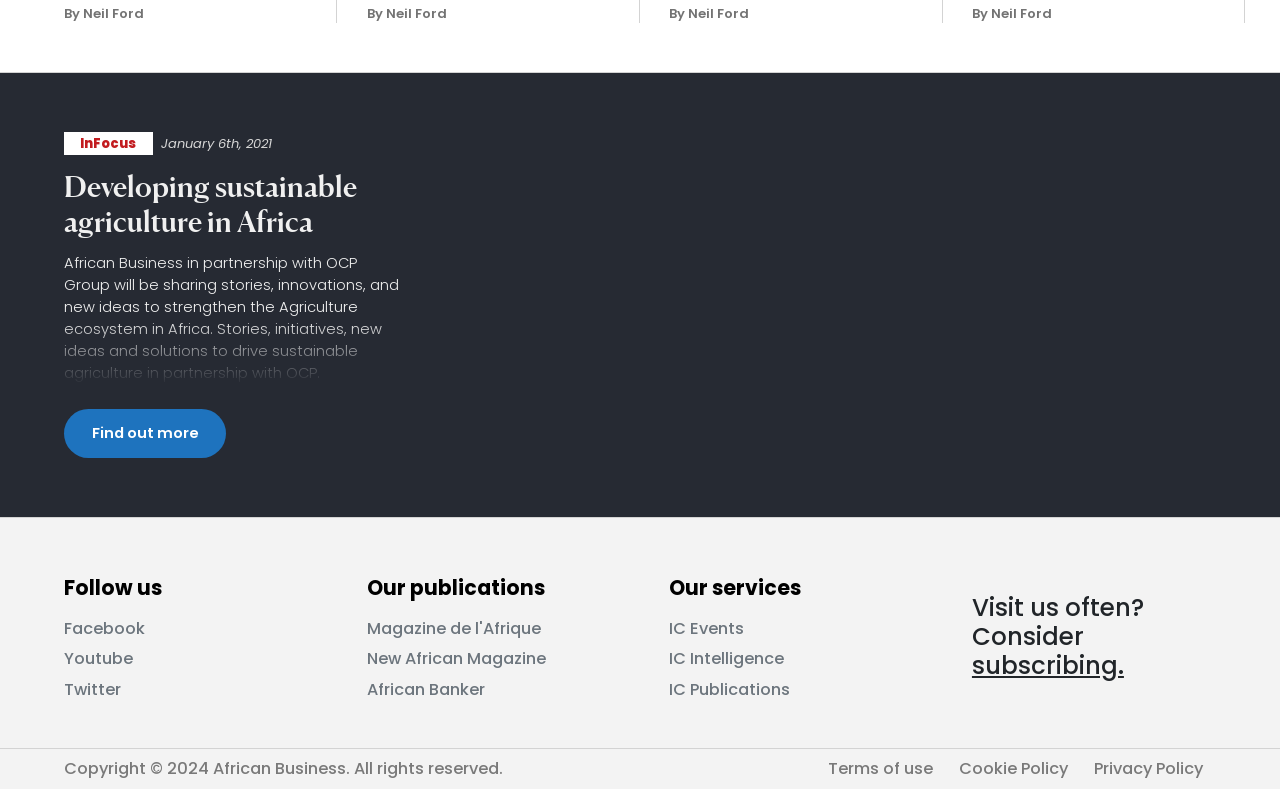Respond to the following question with a brief word or phrase:
What is the name of the first publication?

Magazine de l'Afrique